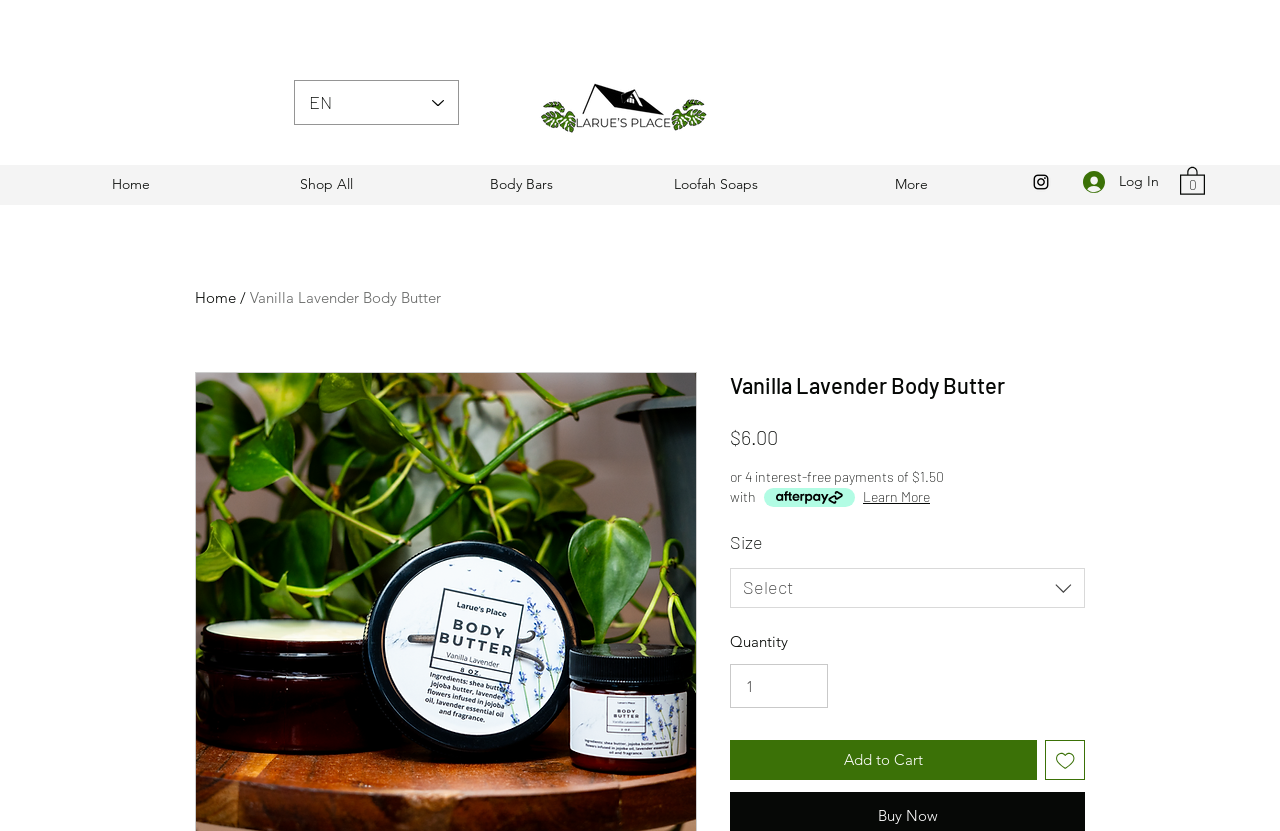Please provide a short answer using a single word or phrase for the question:
What is the price of Vanilla Lavender Body Butter?

$6.00